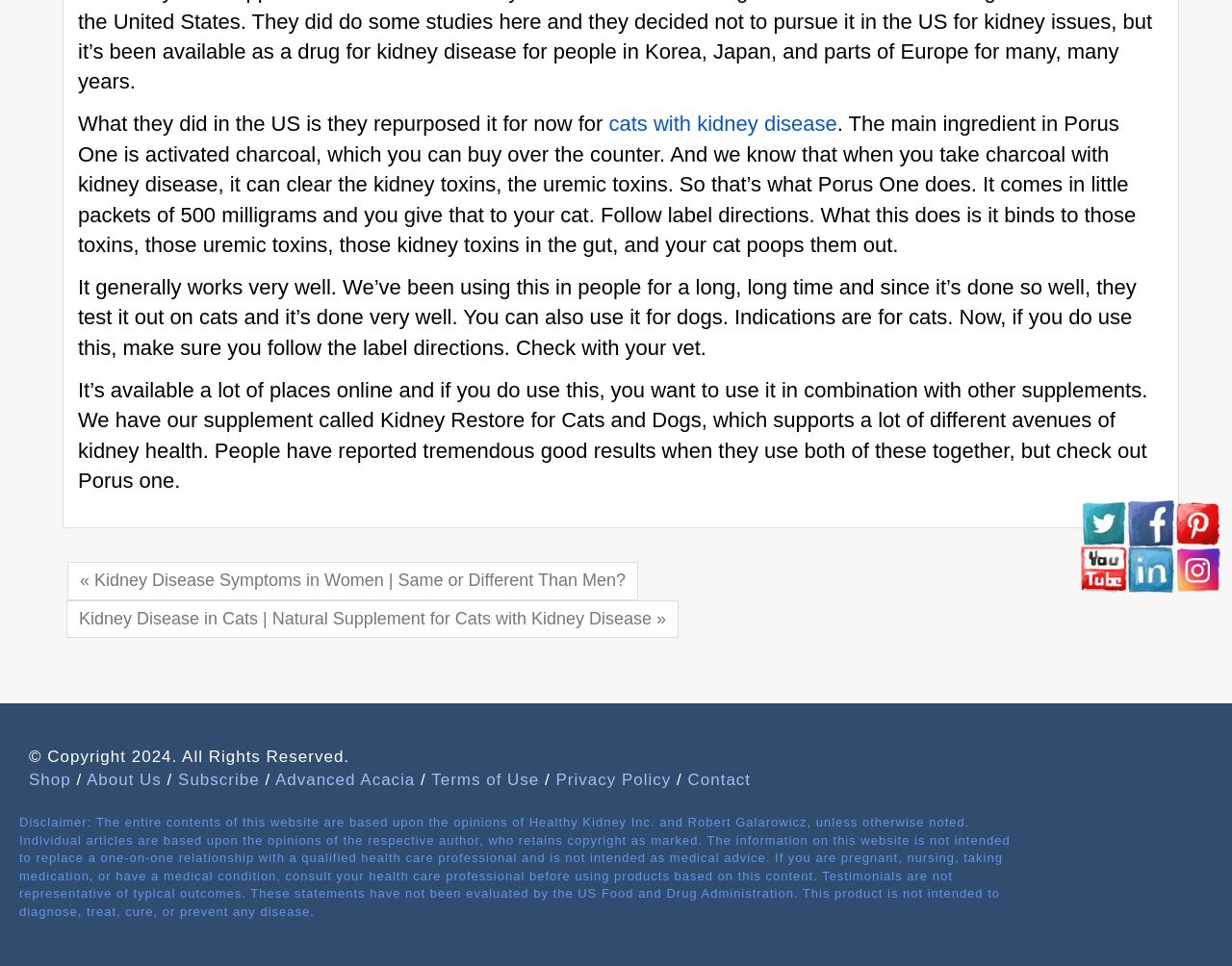Determine the bounding box coordinates for the HTML element mentioned in the following description: "About Us". The coordinates should be a list of four floats ranging from 0 to 1, represented as [left, top, right, bottom].

[0.07, 0.798, 0.131, 0.817]